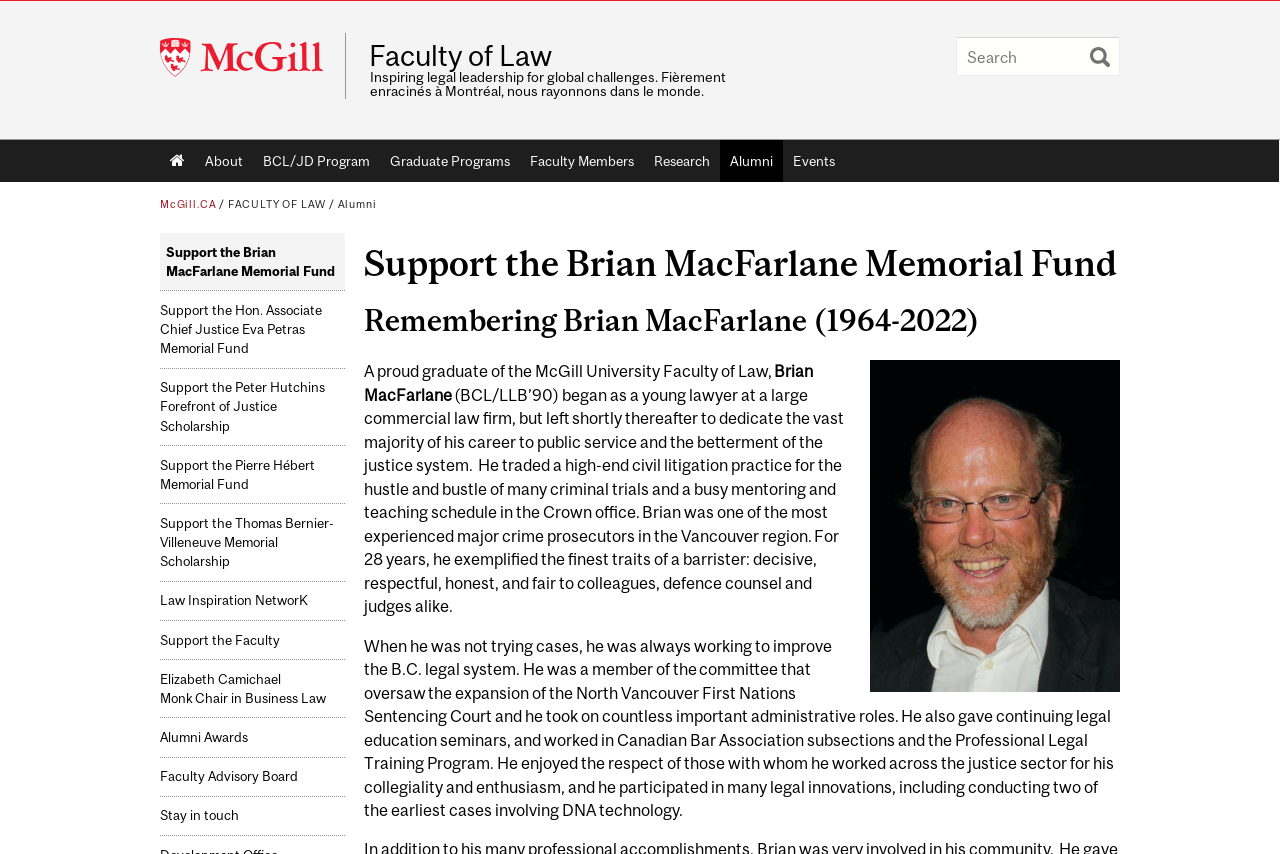Please locate the clickable area by providing the bounding box coordinates to follow this instruction: "Go to McGill University homepage".

[0.125, 0.043, 0.27, 0.095]